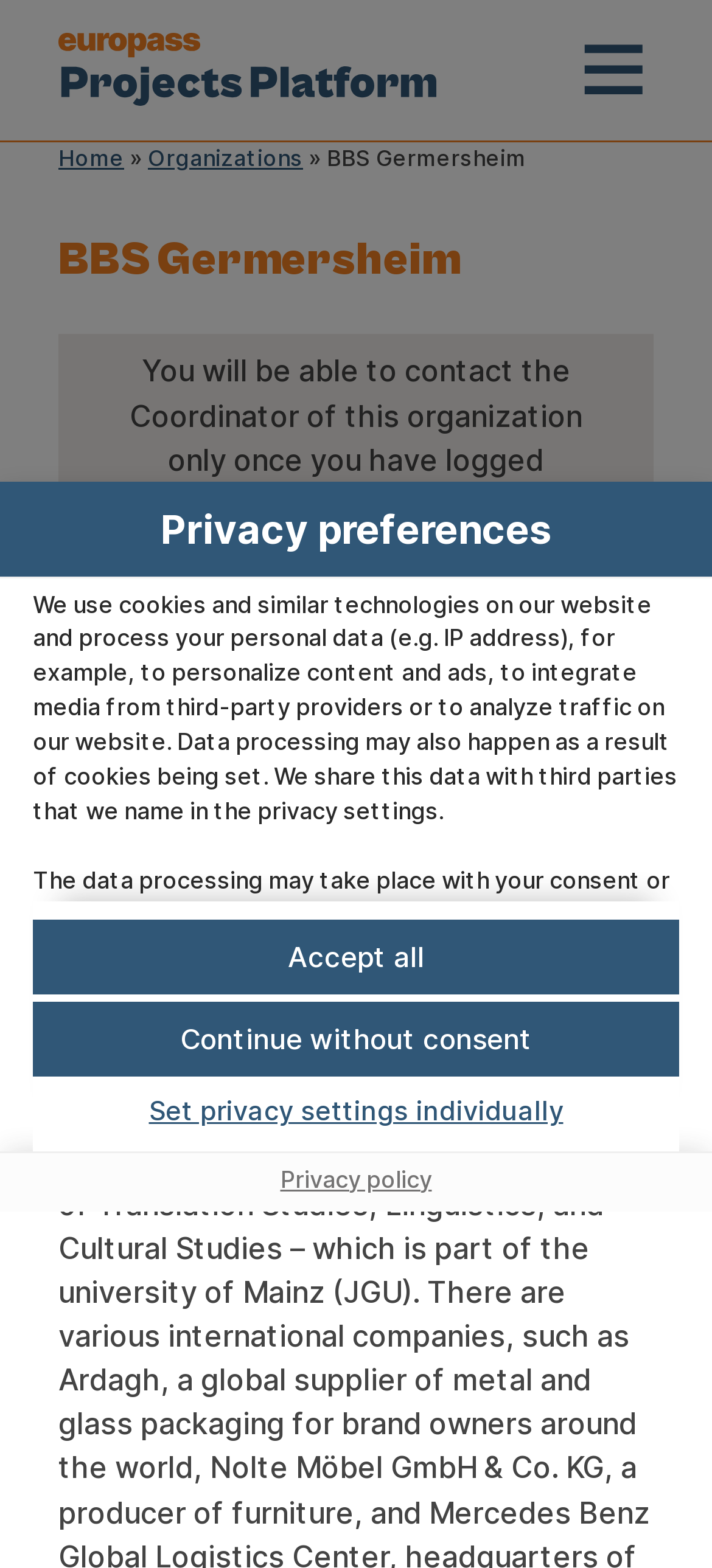What is the purpose of the website?
Answer the question with as much detail as you can, using the image as a reference.

Based on the meta description and the content of the webpage, it appears that the website is dedicated to facilitating Erasmus project cooperation, which suggests that the website is used for educational or academic purposes, possibly for students or institutions participating in the Erasmus program.